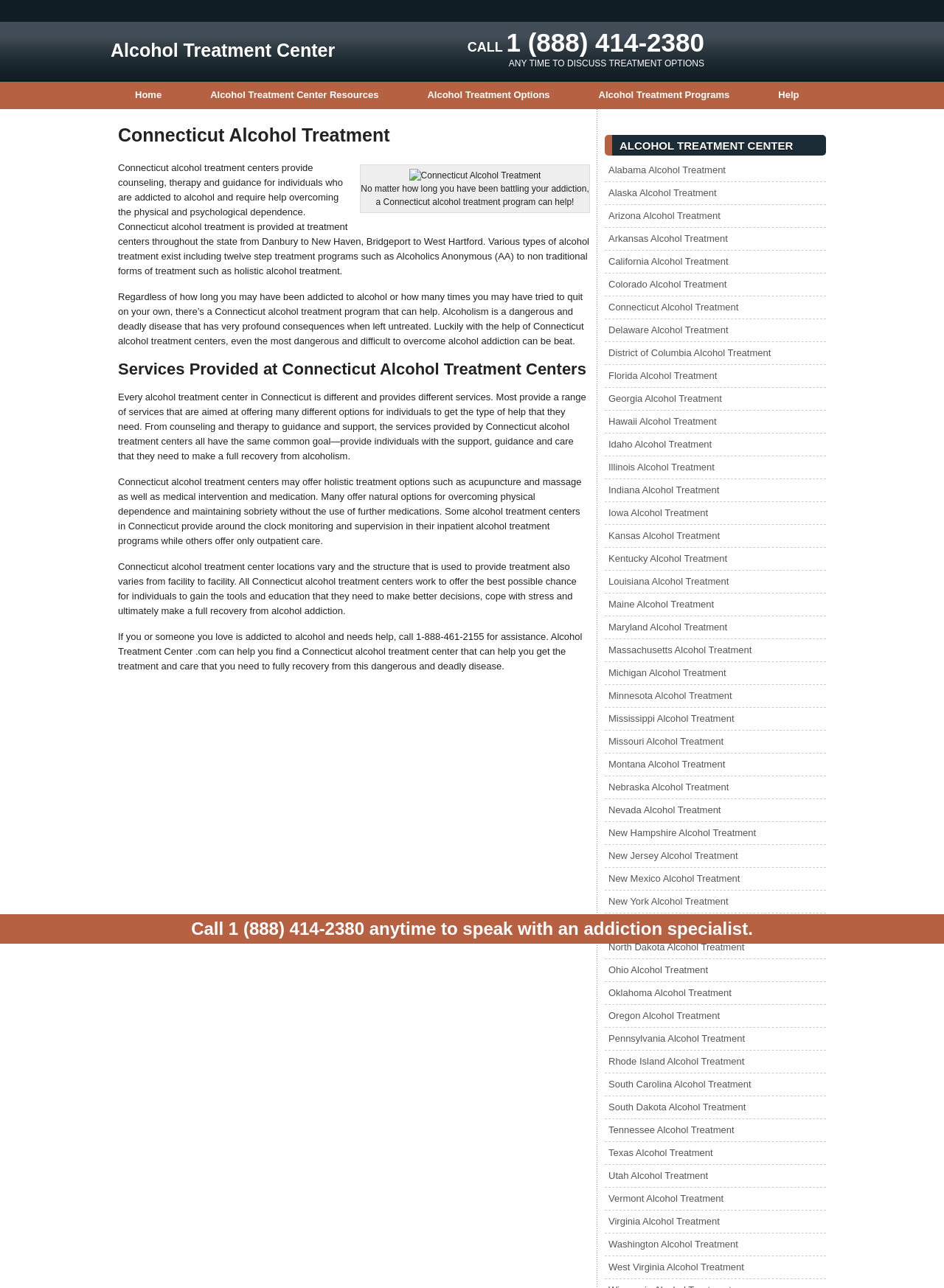Pinpoint the bounding box coordinates of the element that must be clicked to accomplish the following instruction: "Click the 'Help' link". The coordinates should be in the format of four float numbers between 0 and 1, i.e., [left, top, right, bottom].

[0.799, 0.064, 0.872, 0.085]